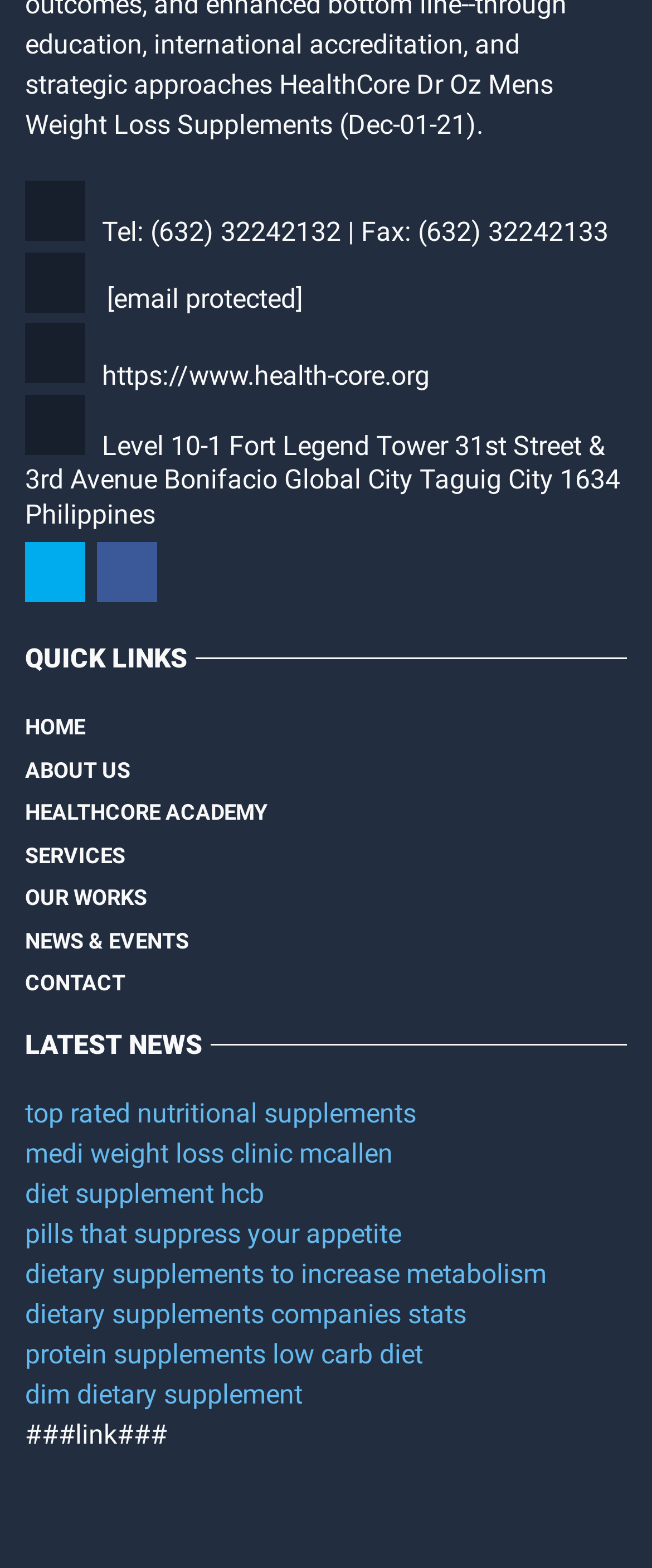Answer the question in one word or a short phrase:
What is the topic of the latest news section?

Dietary supplements and weight loss